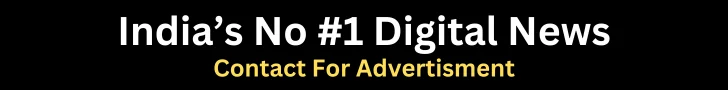What is the position of the digital news provider in India?
Could you answer the question in a detailed manner, providing as much information as possible?

The caption states that the image prominently features a bold text announcement that highlights 'India’s No #1 Digital News', suggesting a leading position in the digital news landscape.